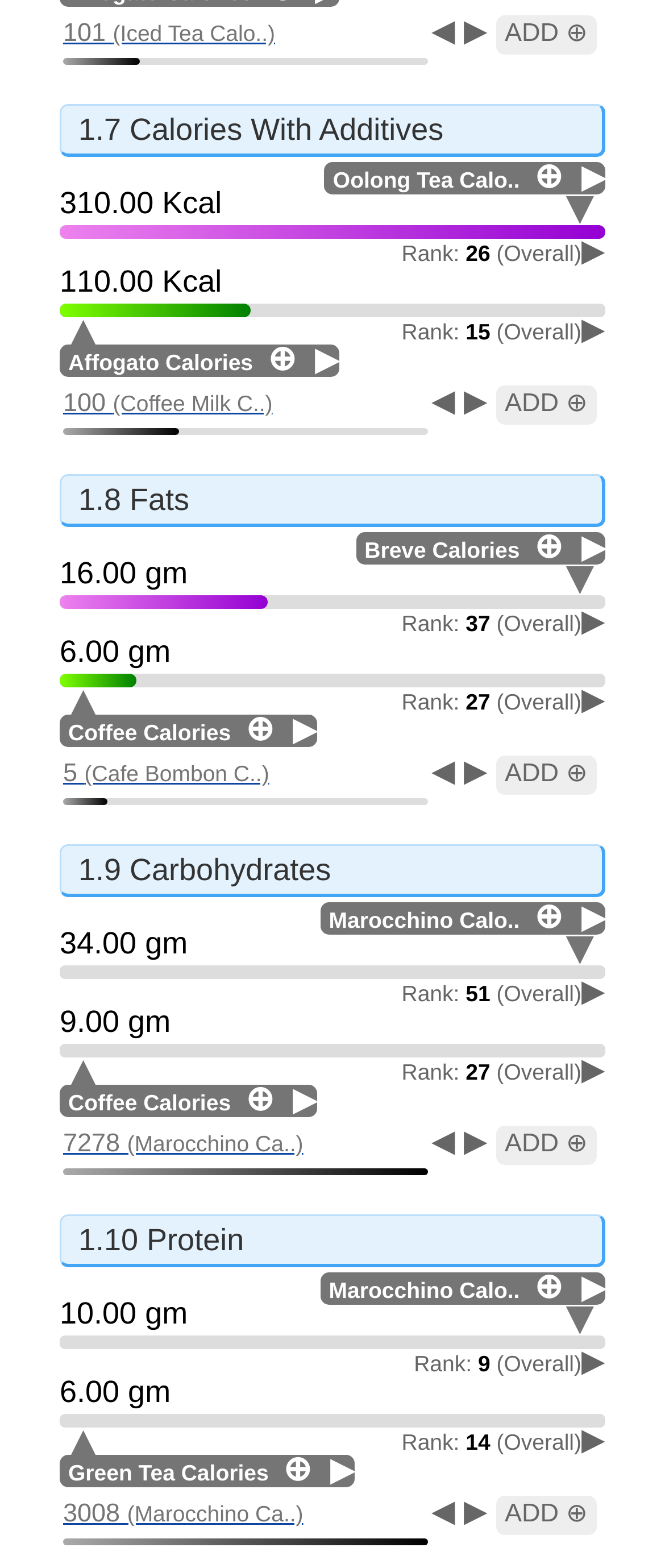How many carbohydrates are in Coffee?
Please analyze the image and answer the question with as much detail as possible.

I found the carbohydrate content of Coffee by looking at the StaticText element with the text '1.9 Carbohydrates'.